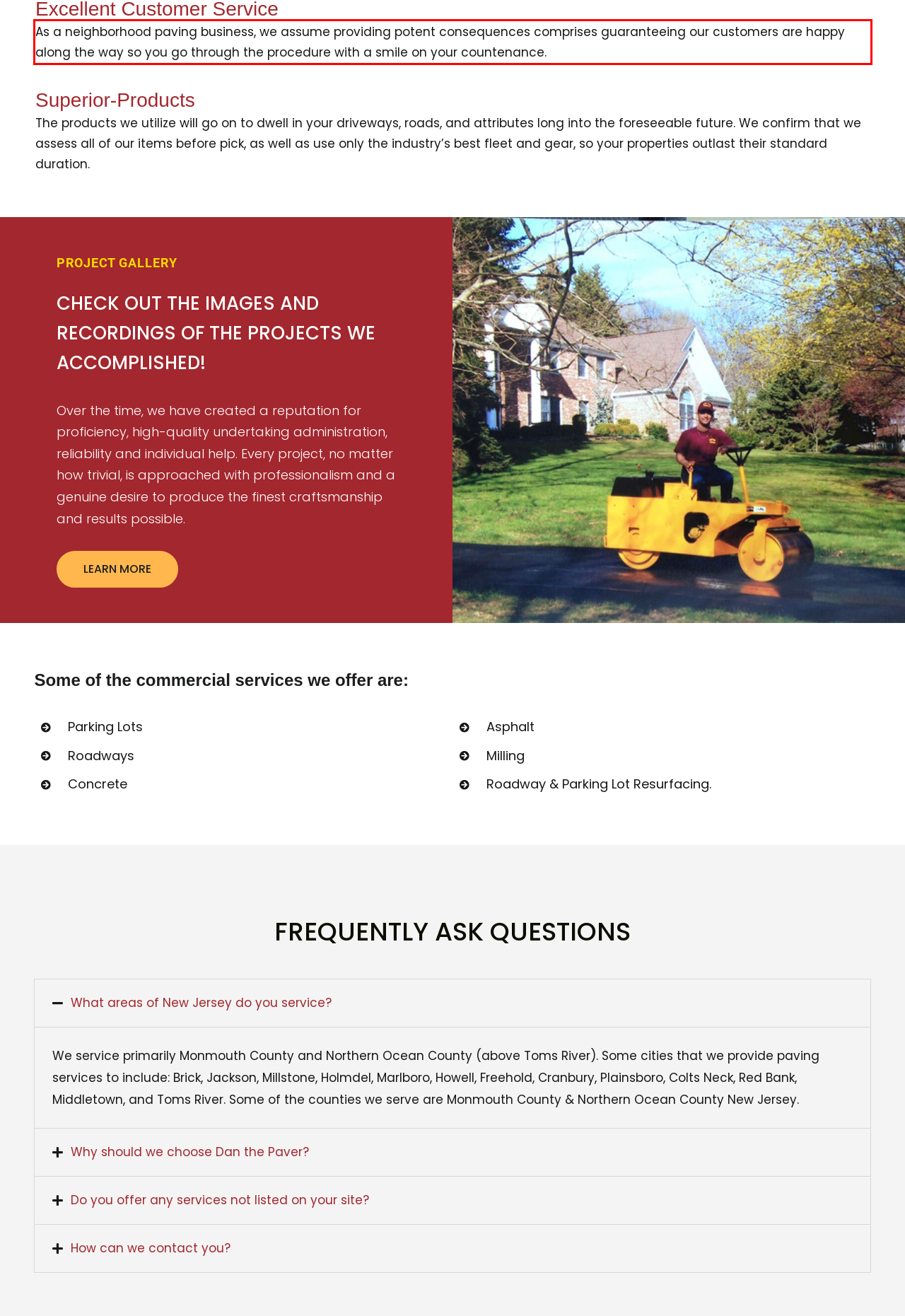You have a webpage screenshot with a red rectangle surrounding a UI element. Extract the text content from within this red bounding box.

As a neighborhood paving business, we assume providing potent consequences comprises guaranteeing our customers are happy along the way so you go through the procedure with a smile on your countenance.